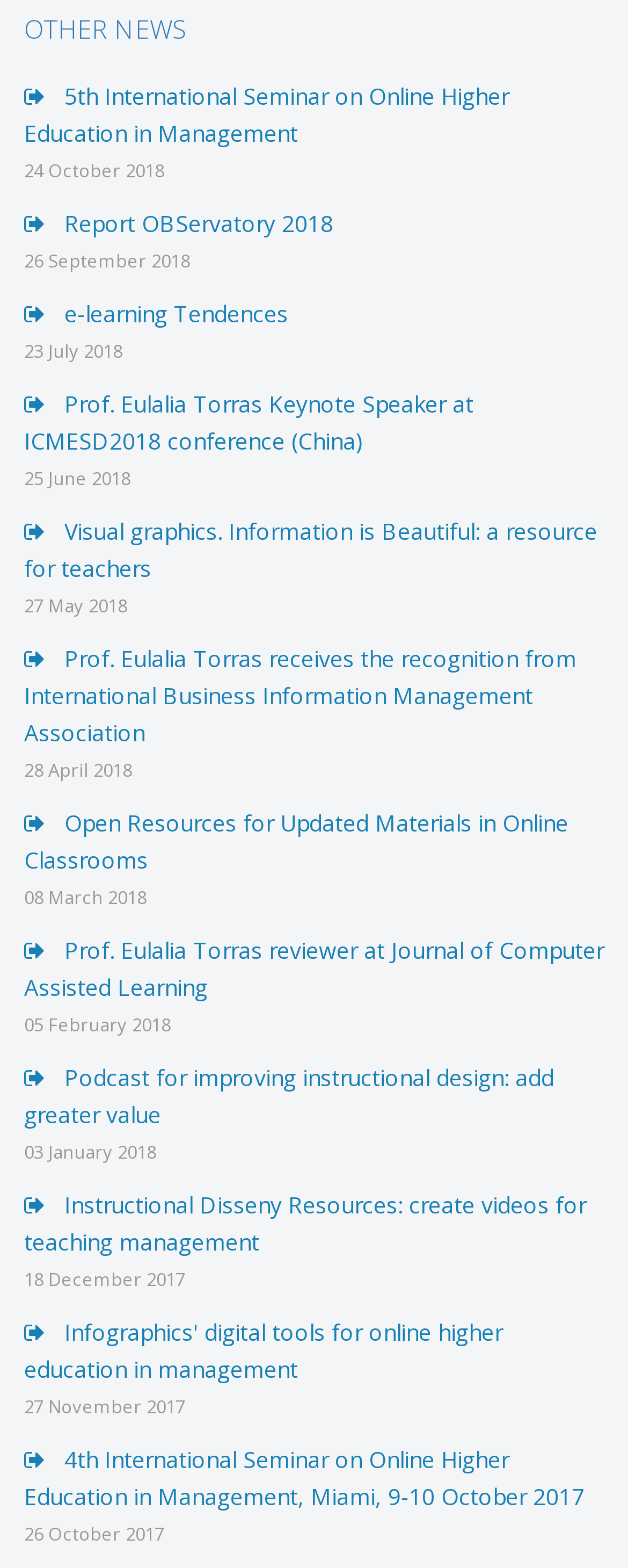Calculate the bounding box coordinates for the UI element based on the following description: "Mining". Ensure the coordinates are four float numbers between 0 and 1, i.e., [left, top, right, bottom].

None